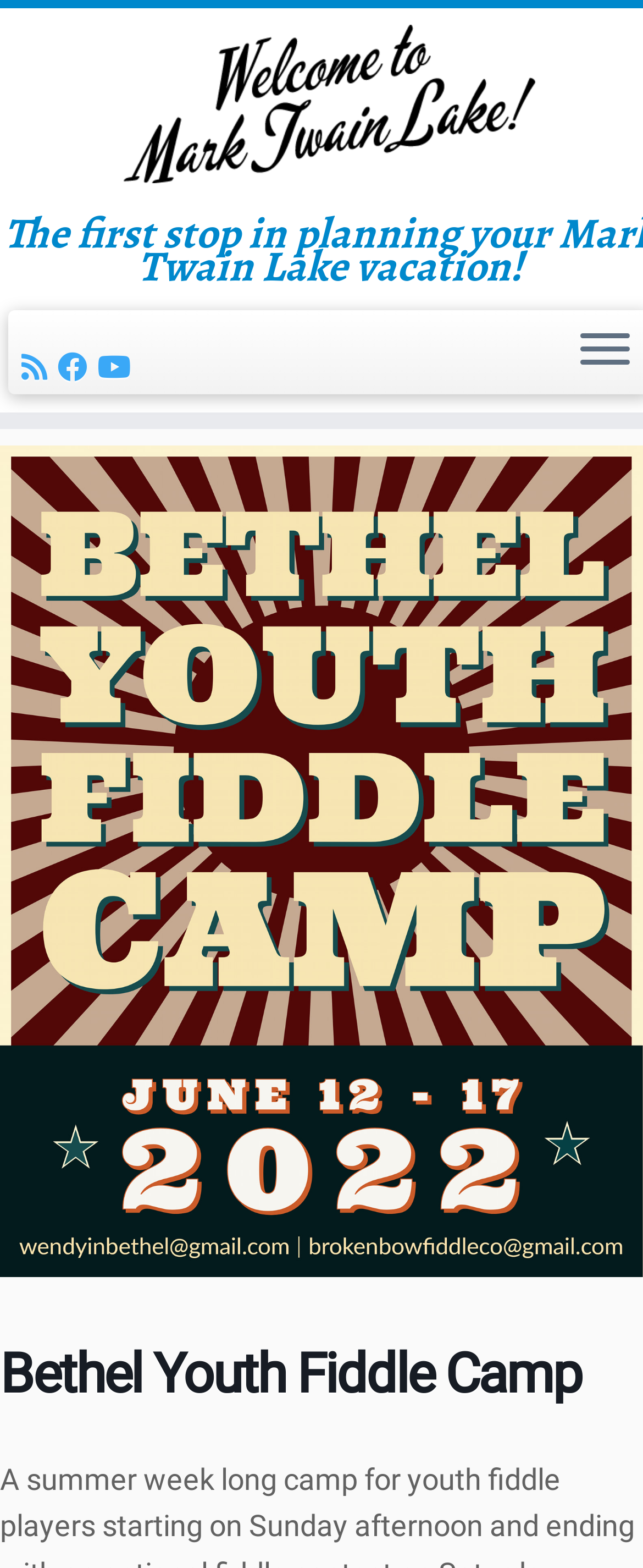Respond with a single word or phrase for the following question: 
How can I stay updated about the camp?

Subscribe to RSS feed or follow on Facebook/Youtube